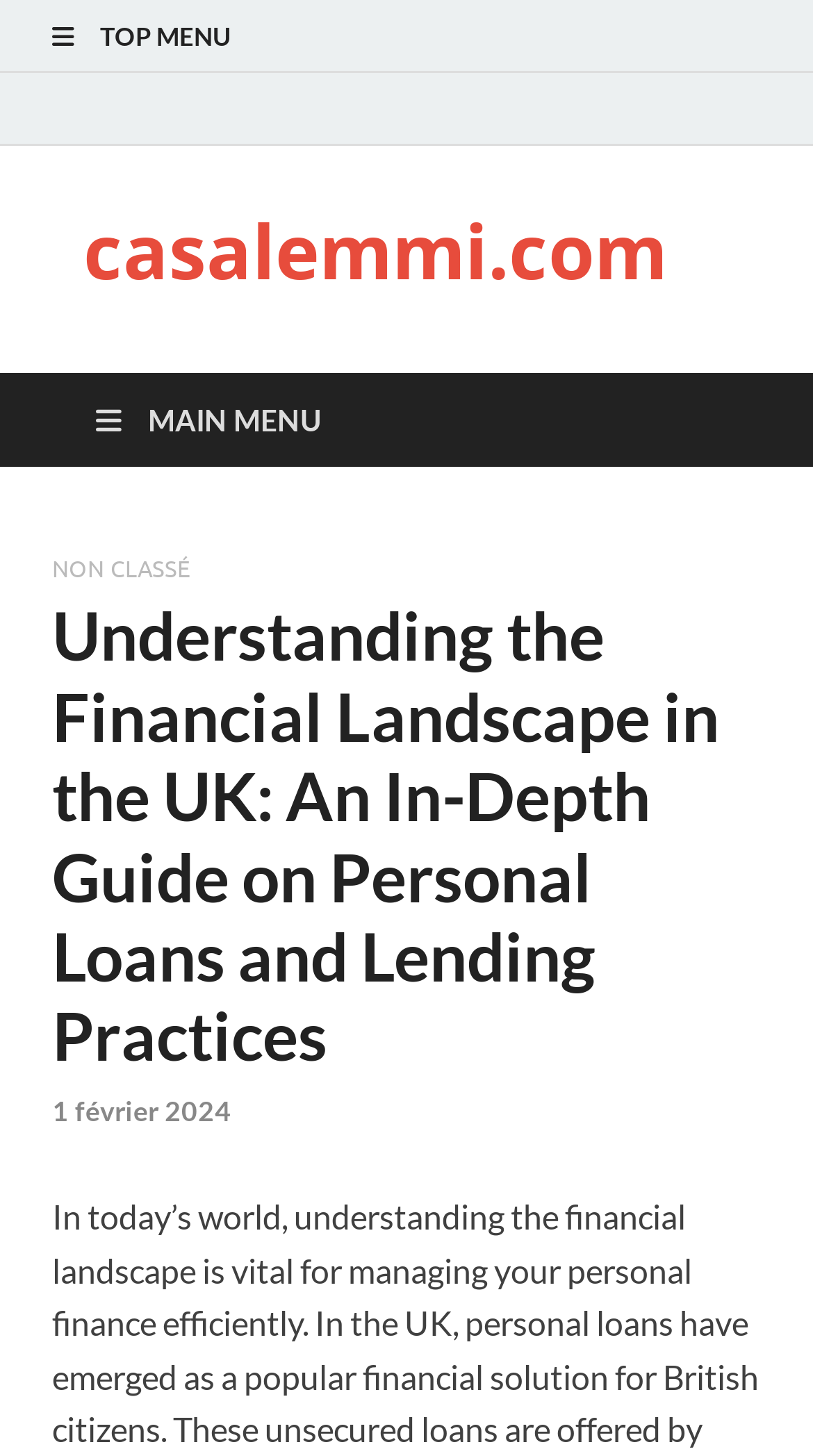What is the name of the website?
Please provide a detailed answer to the question.

I found the name of the website by looking at the link element with the OCR text 'casalemmi.com', which is located near the top of the webpage. This link element has a bounding box with y1 and y2 coordinates indicating its vertical position.